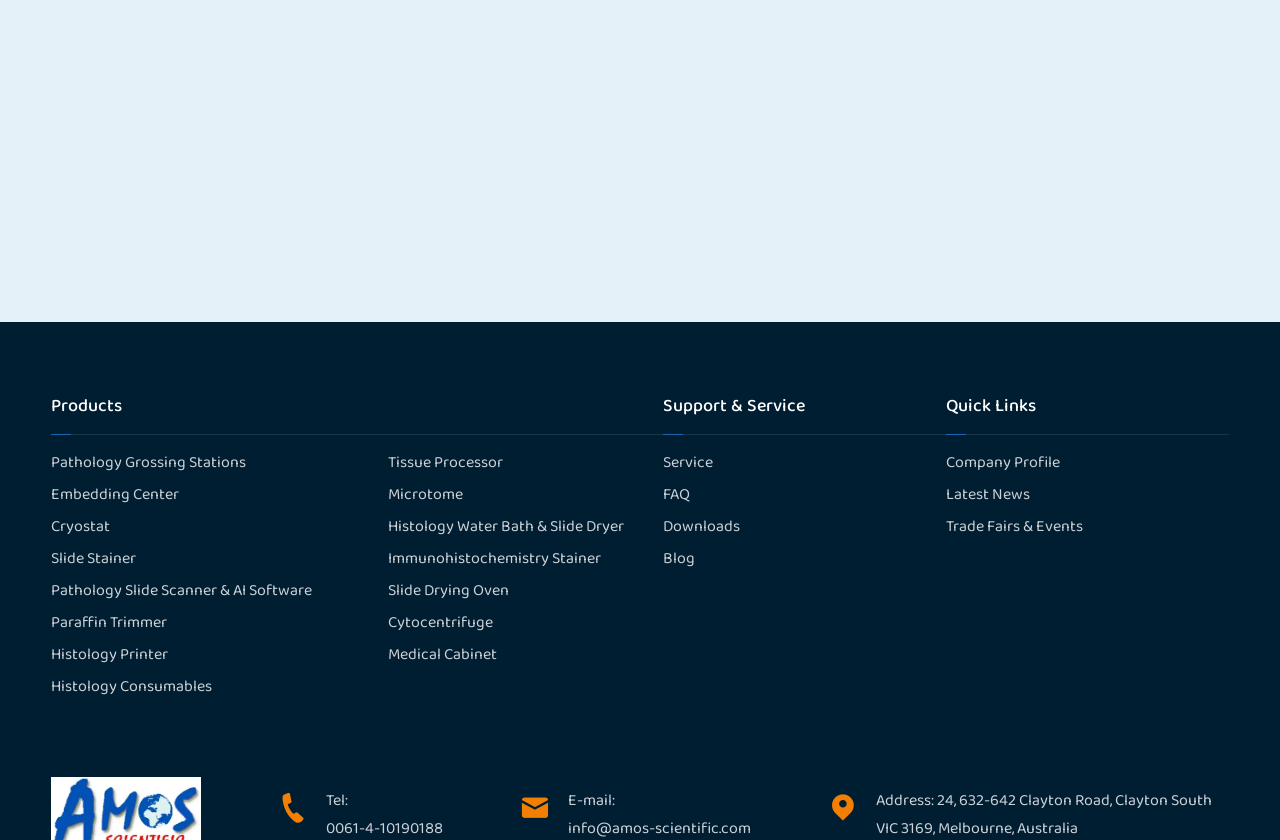Show the bounding box coordinates of the element that should be clicked to complete the task: "Contact via Tel".

[0.255, 0.938, 0.272, 0.968]